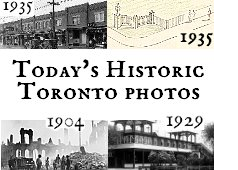Give a detailed account of everything present in the image.

The image features a collage showcasing historic photographs from Toronto, with a prominent title reading "Today's Historic Toronto photos." The top left quadrant displays a vintage photo from 1935, likely depicting storefronts or a street scene, accompanied by another 1935 image featuring sketches or architectural details. The bottom sections include images from 1904, showing figures near ruins, and from 1929, featuring a notable structure with a unique architectural design. This montage highlights the rich history and evolution of Toronto, inviting viewers to explore its past through these significant snapshots.